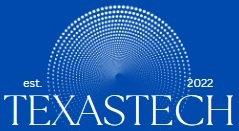What is the year indicated above the name?
Please provide an in-depth and detailed response to the question.

The year 'est. 2022' is displayed above the name 'TEXASTECH', indicating the establishment of the brand, which is an important detail in the logo design.